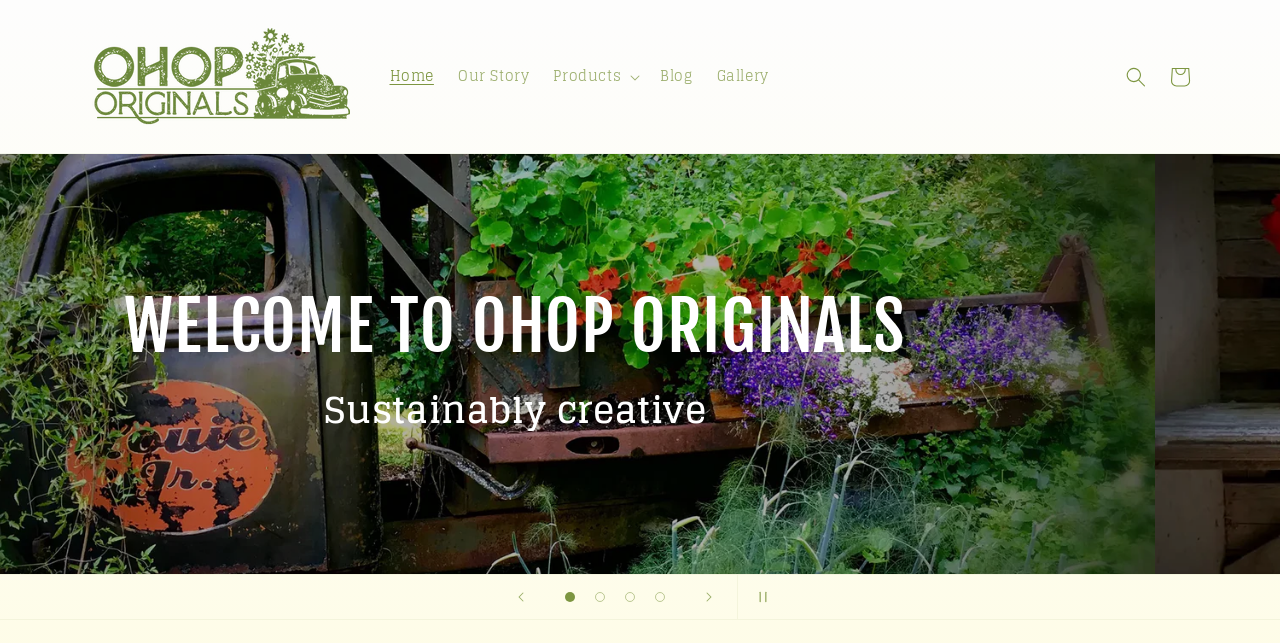What is the name of the brand?
Using the visual information from the image, give a one-word or short-phrase answer.

Ohop Originals